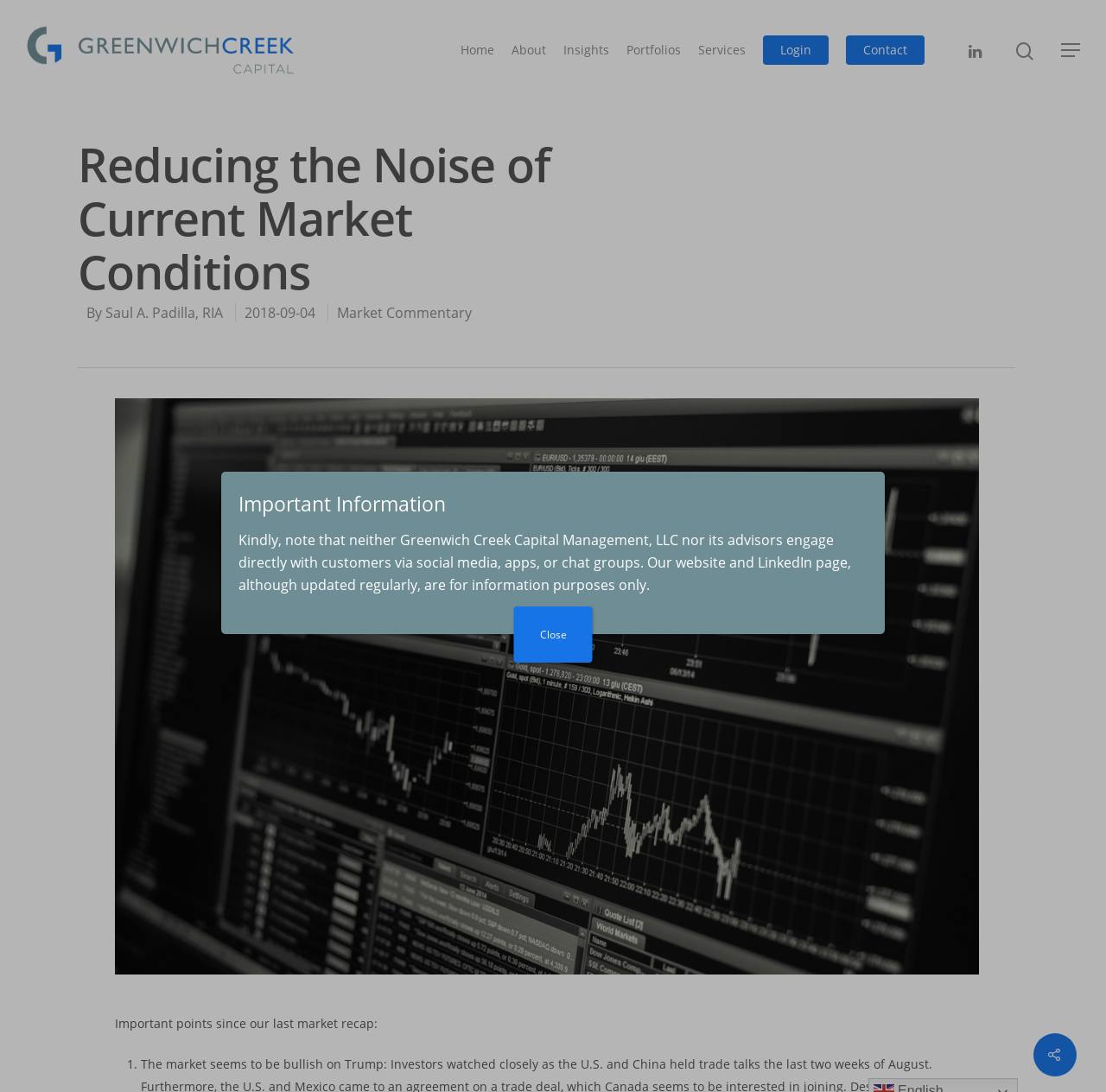Please answer the following question using a single word or phrase: 
Who is the author of the article?

Saul A. Padilla, RIA